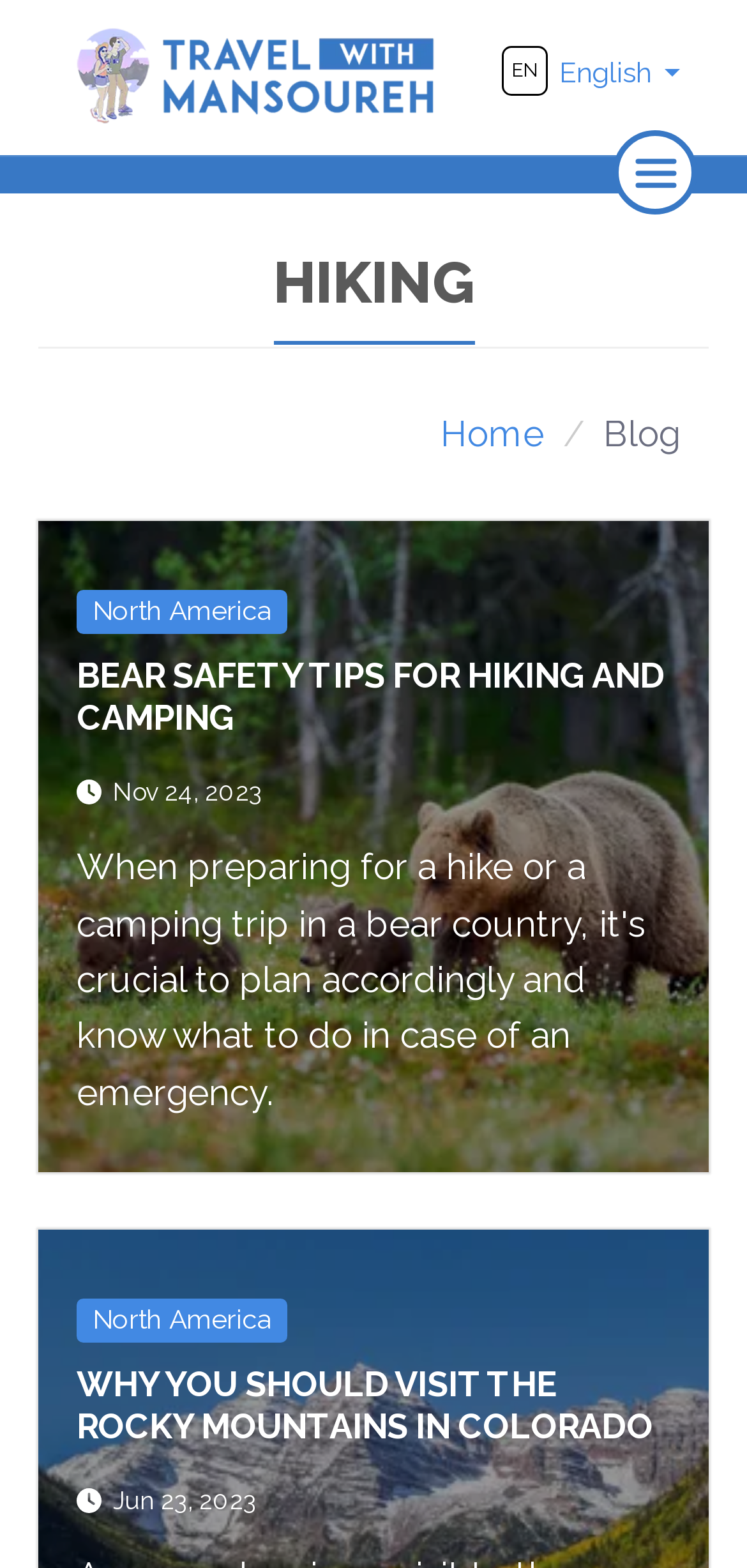Please identify the bounding box coordinates of the element I need to click to follow this instruction: "read about bear safety tips".

[0.103, 0.418, 0.89, 0.47]